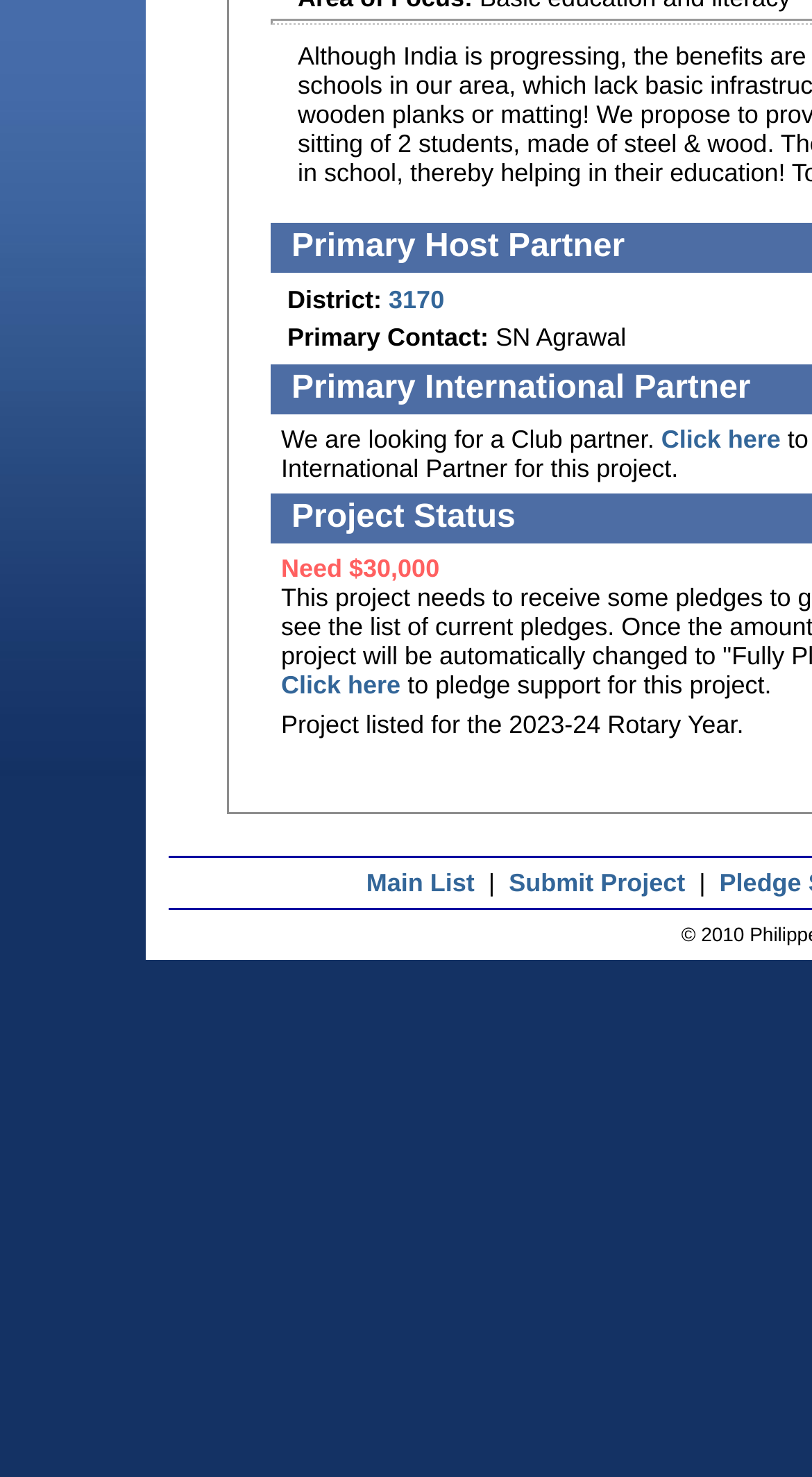Provide the bounding box coordinates of the HTML element this sentence describes: "Main List". The bounding box coordinates consist of four float numbers between 0 and 1, i.e., [left, top, right, bottom].

[0.451, 0.587, 0.584, 0.607]